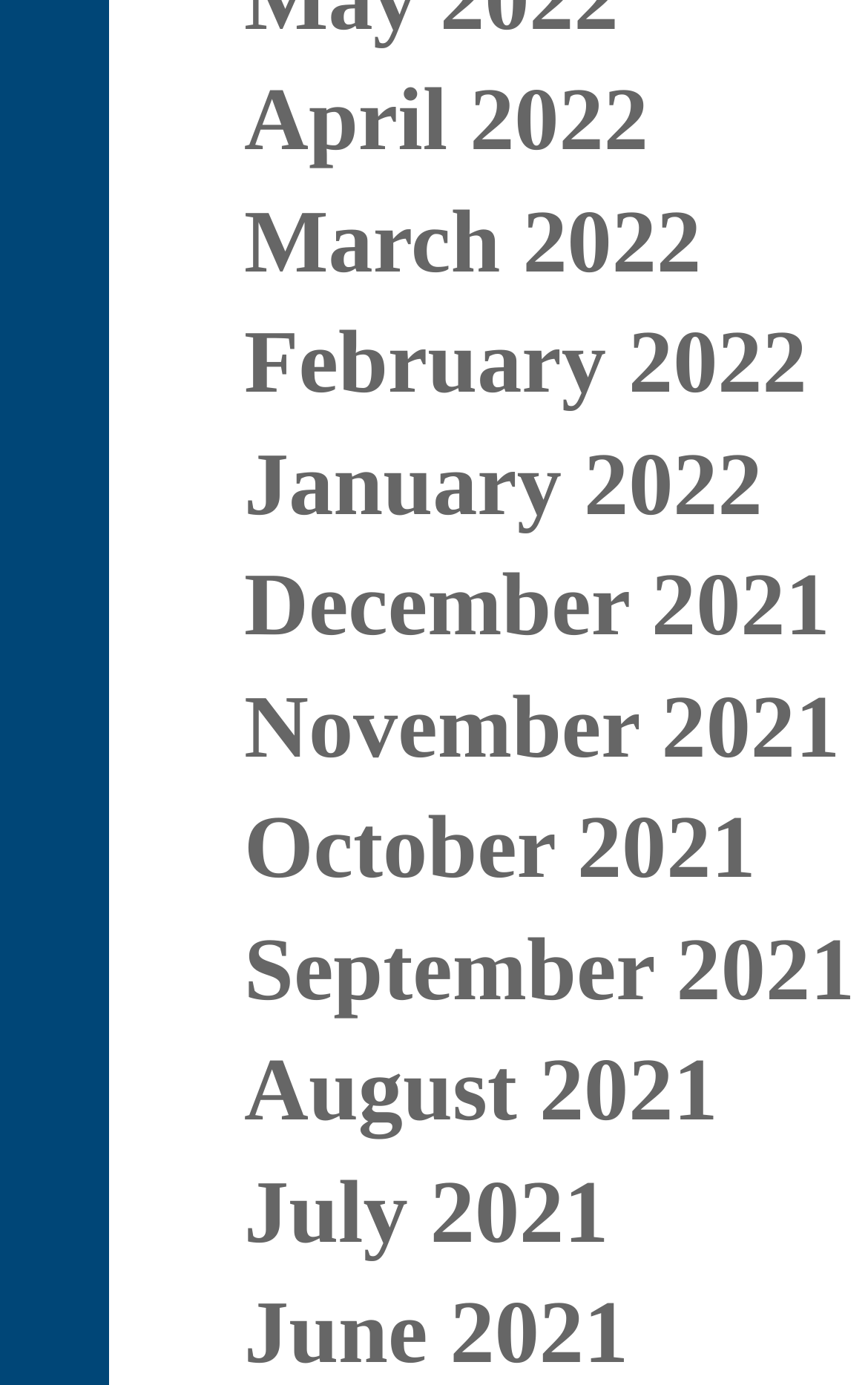Given the element description, predict the bounding box coordinates in the format (top-left x, top-left y, bottom-right x, bottom-right y). Make sure all values are between 0 and 1. Here is the element description: September 2021

[0.281, 0.663, 0.985, 0.735]